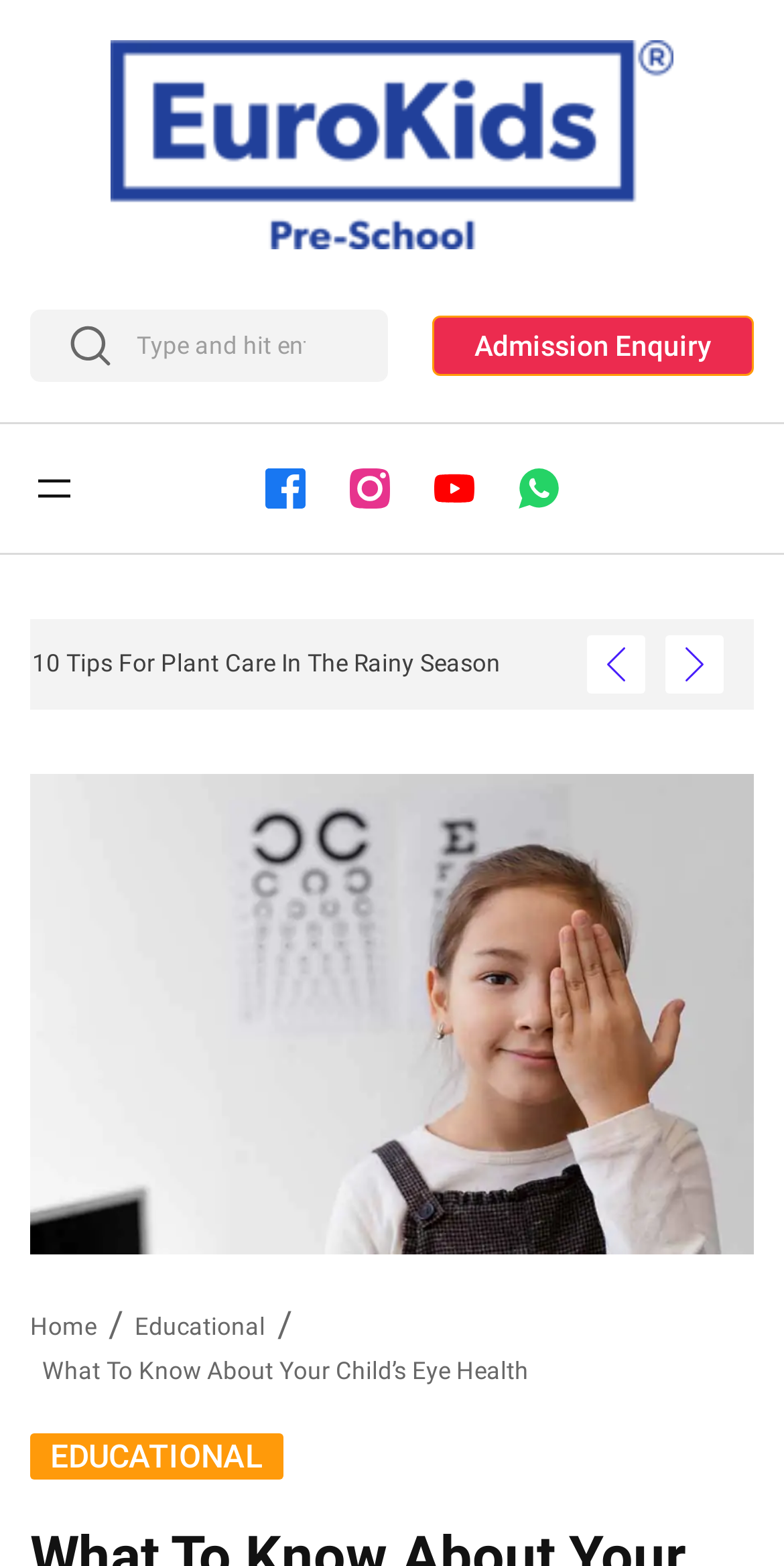Determine the bounding box coordinates of the UI element described below. Use the format (top-left x, top-left y, bottom-right x, bottom-right y) with floating point numbers between 0 and 1: placeholder="Type and hit enter..."

[0.038, 0.197, 0.494, 0.244]